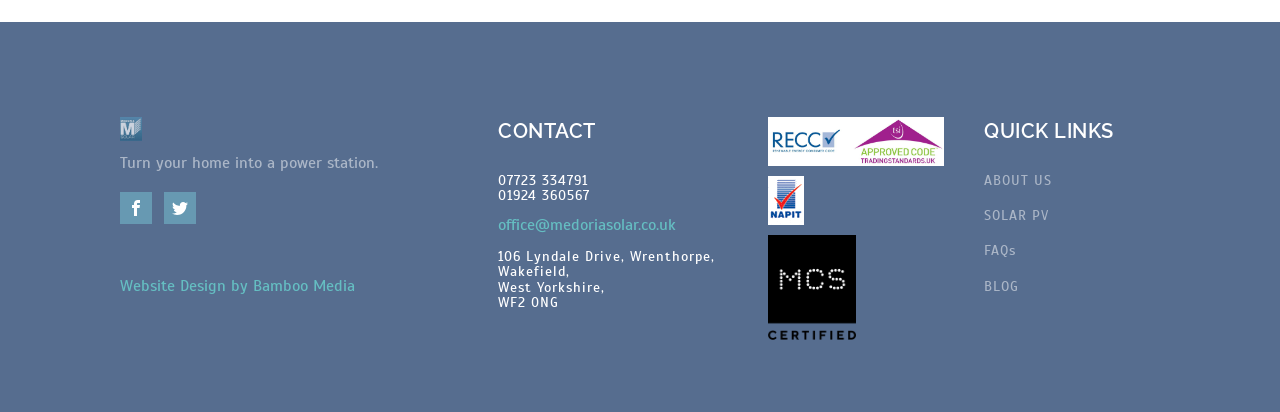Show the bounding box coordinates of the element that should be clicked to complete the task: "Visit Medoria Solar's Facebook page".

[0.094, 0.466, 0.119, 0.544]